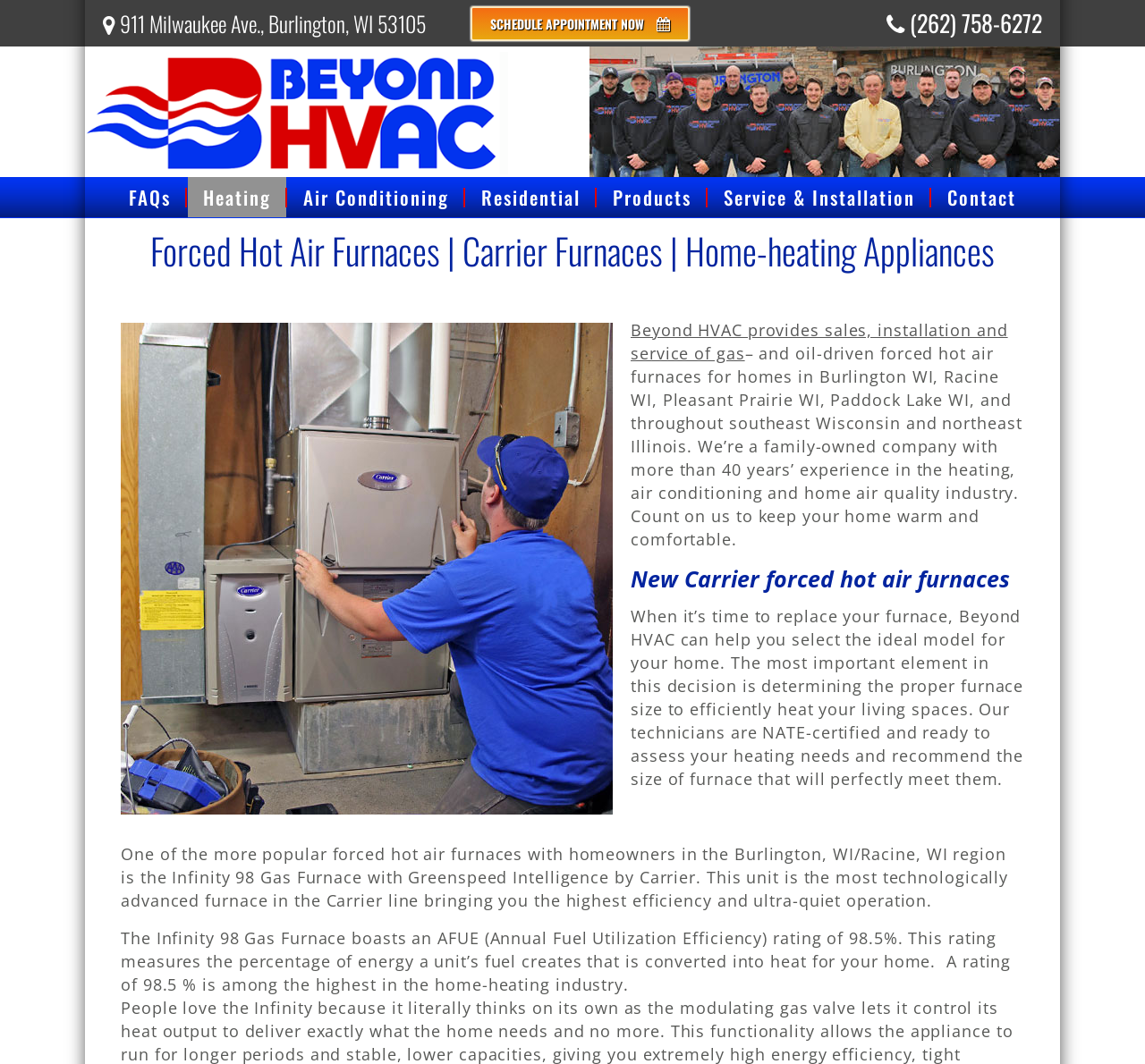Identify the bounding box coordinates for the UI element described as follows: Products. Use the format (top-left x, top-left y, bottom-right x, bottom-right y) and ensure all values are floating point numbers between 0 and 1.

[0.522, 0.166, 0.617, 0.204]